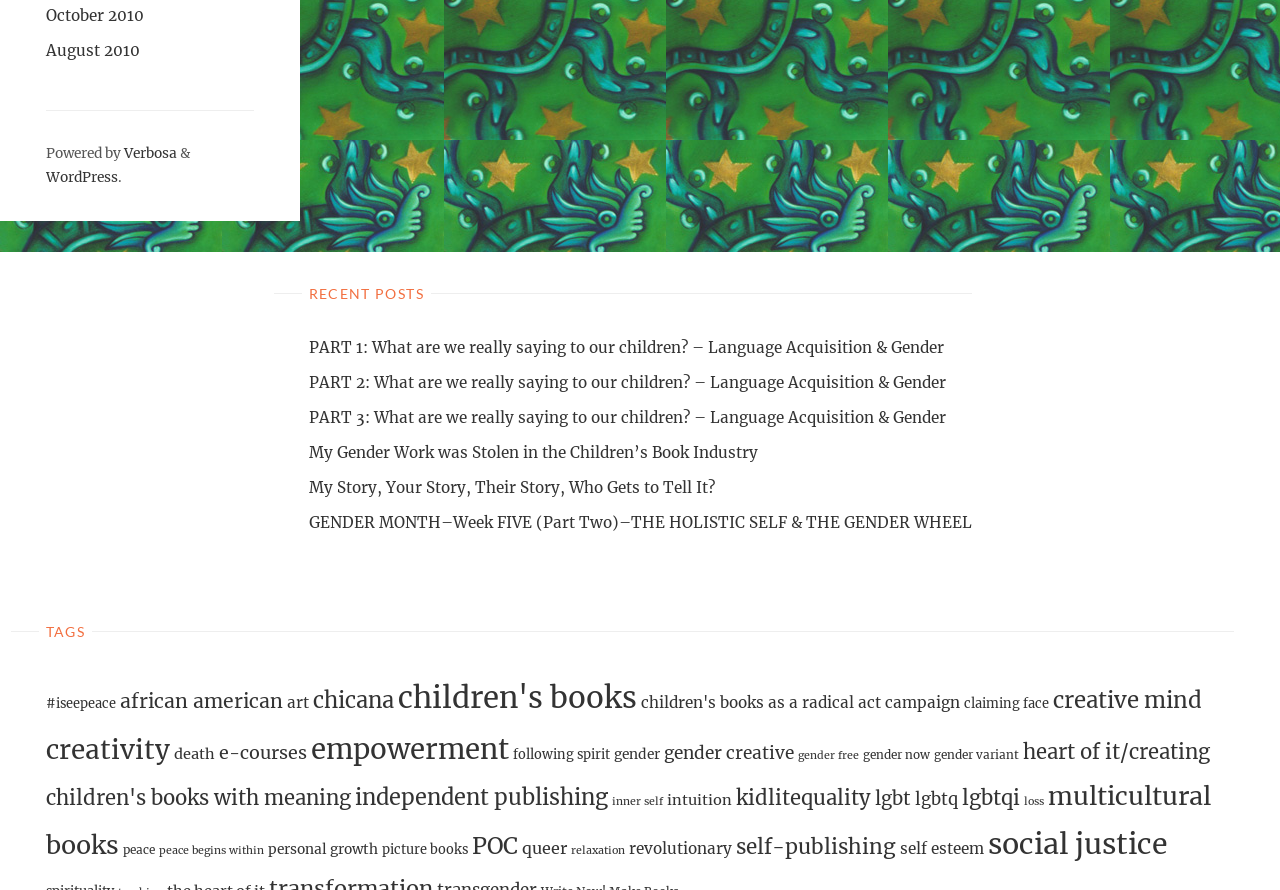Determine the coordinates of the bounding box that should be clicked to complete the instruction: "Click on the 'My Gender Work was Stolen in the Children’s Book Industry' link". The coordinates should be represented by four float numbers between 0 and 1: [left, top, right, bottom].

[0.241, 0.498, 0.592, 0.519]